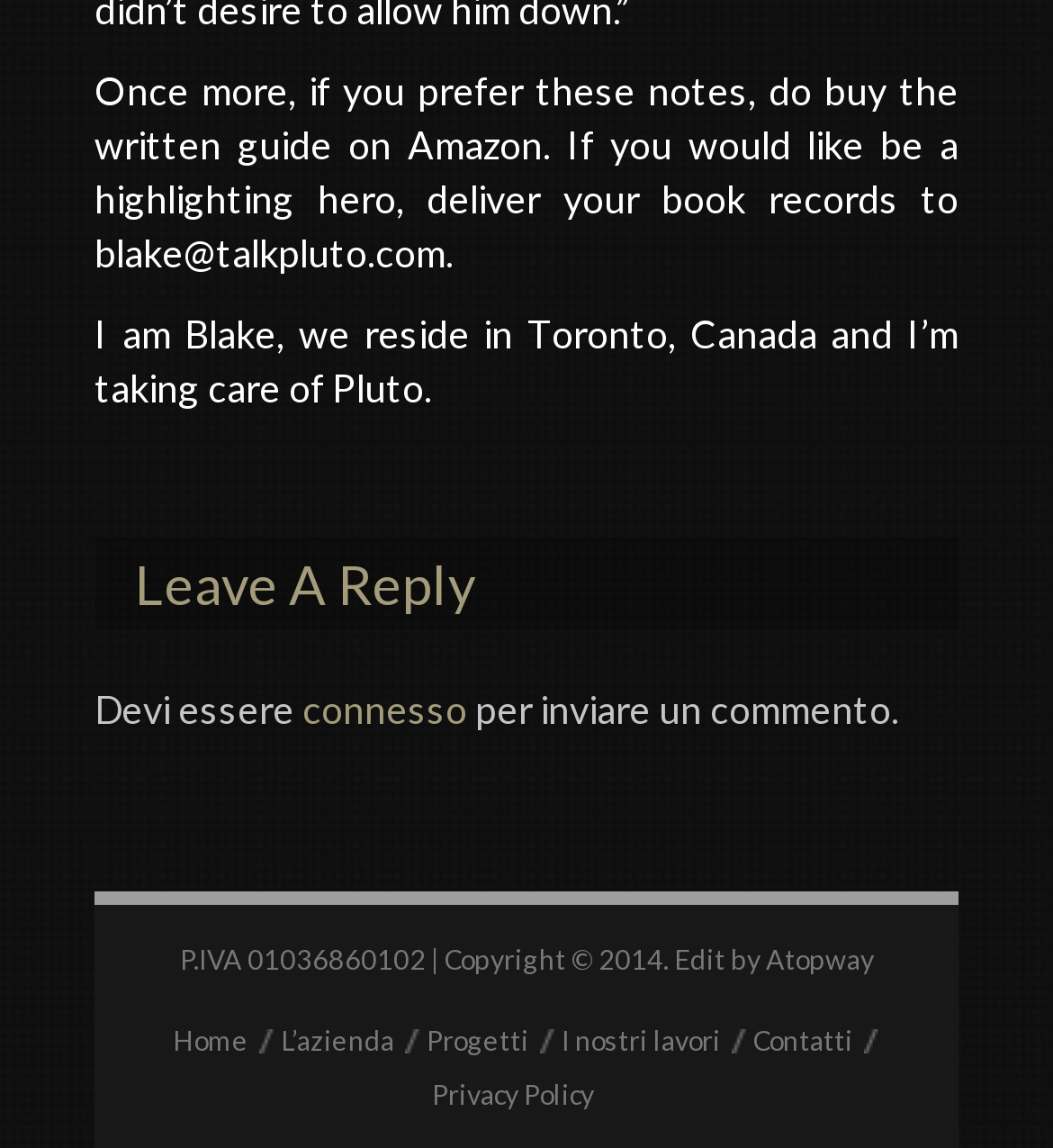Select the bounding box coordinates of the element I need to click to carry out the following instruction: "View Cost and Warranty Considerations".

None